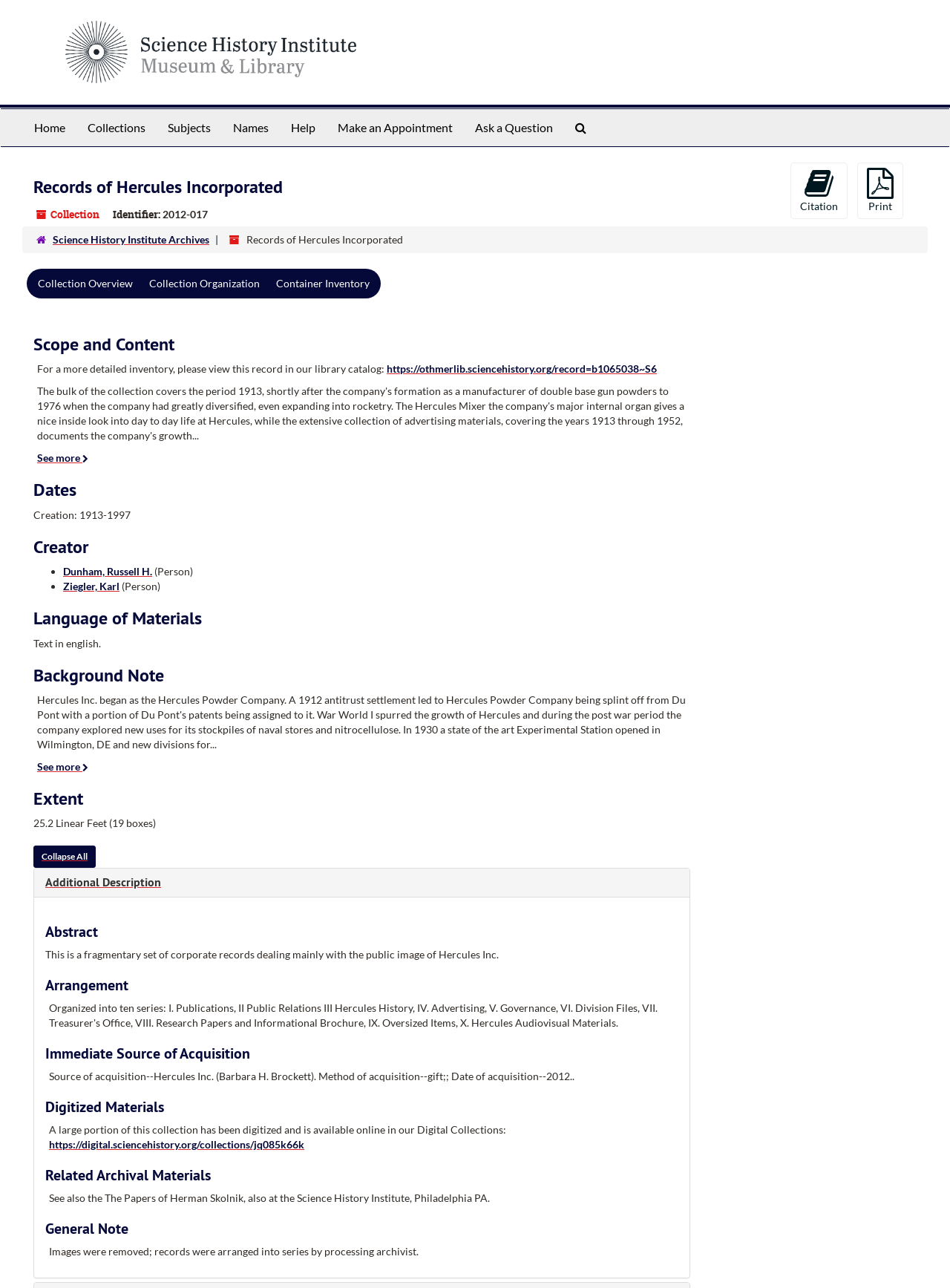Identify the main heading of the webpage and provide its text content.

Records of Hercules Incorporated